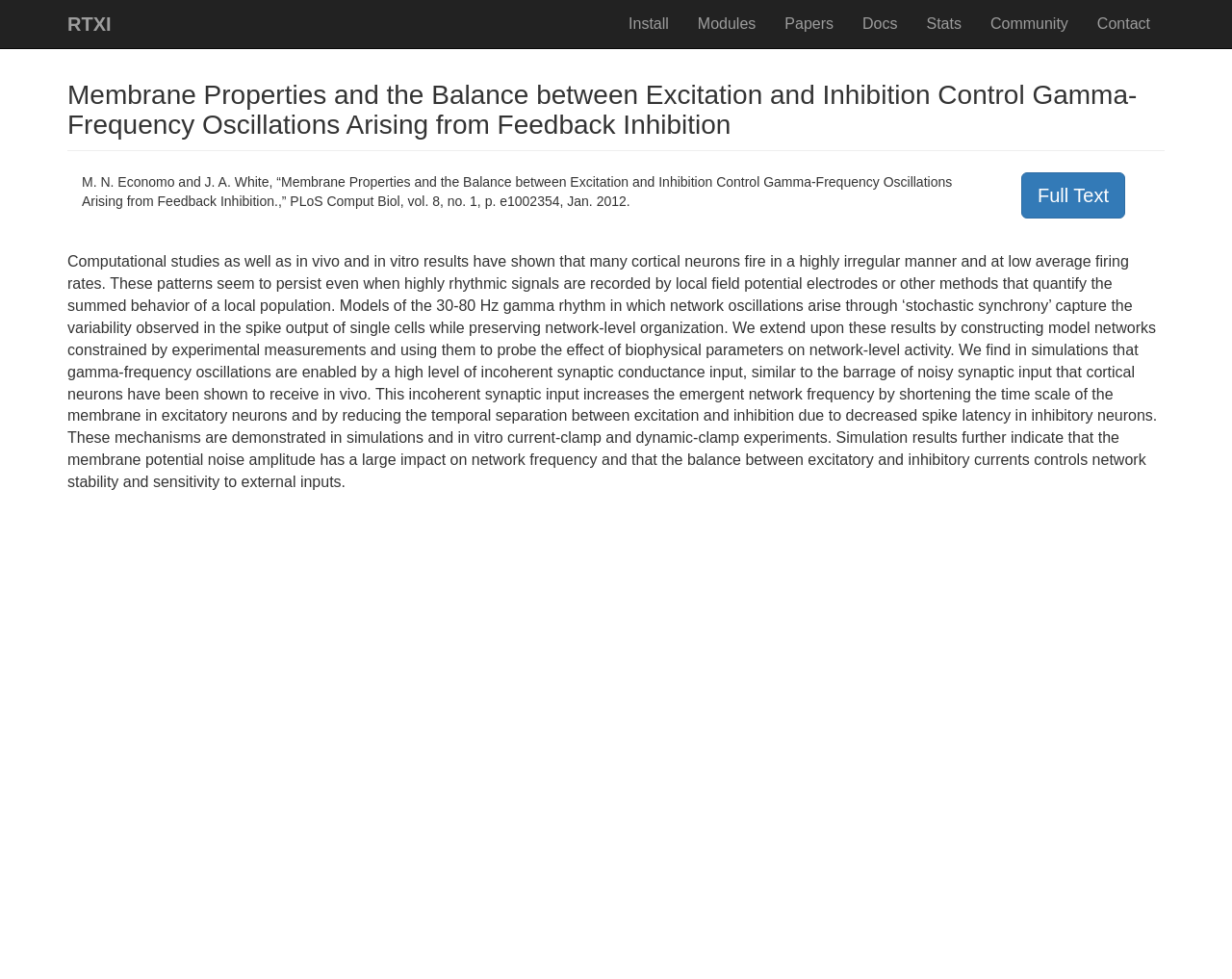Please identify the bounding box coordinates of where to click in order to follow the instruction: "Follow Ed on Twitter".

None